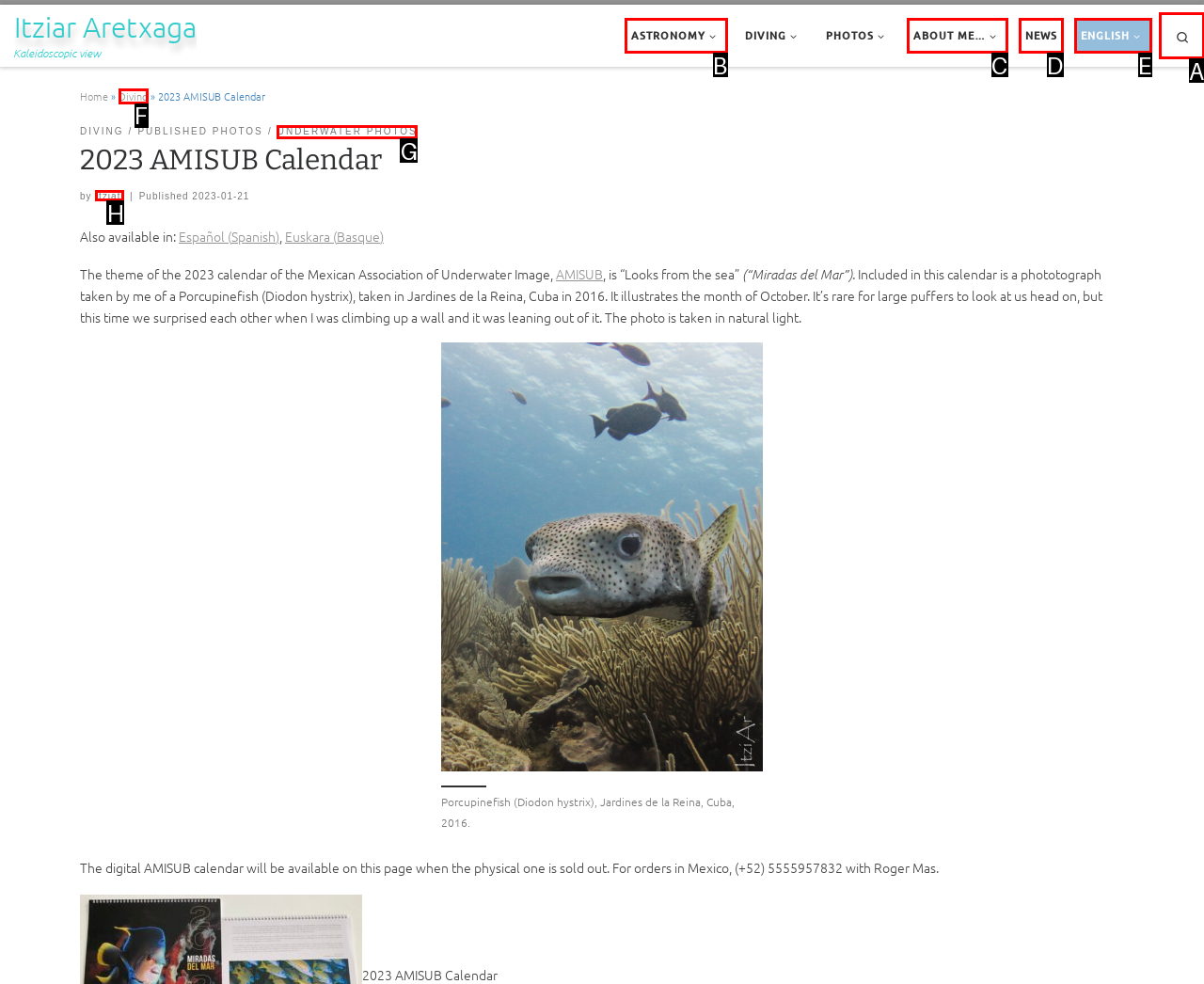To execute the task: Search for something, which one of the highlighted HTML elements should be clicked? Answer with the option's letter from the choices provided.

A